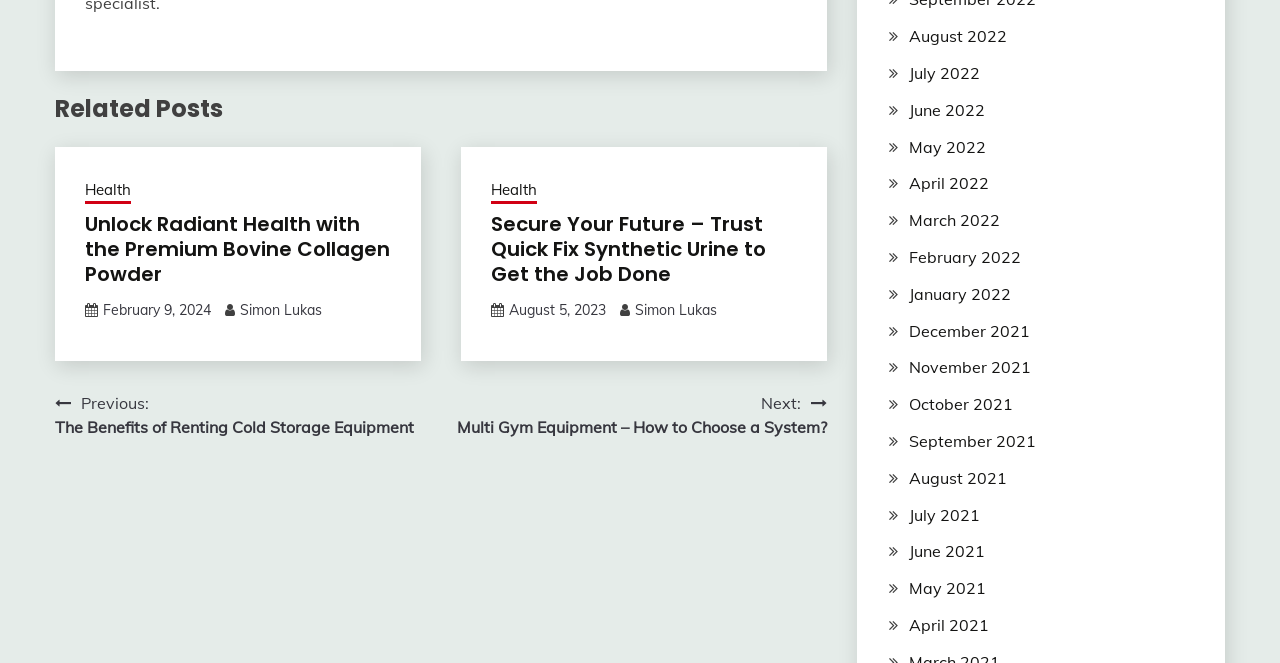From the details in the image, provide a thorough response to the question: What is the title of the previous post?

I looked at the link with the icon '' and found the text 'Previous: The Benefits of Renting Cold Storage Equipment', which indicates the title of the previous post.